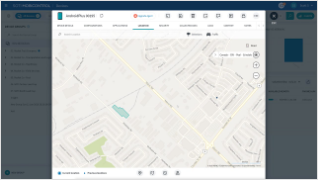Give a concise answer of one word or phrase to the question: 
What is the benefit of using SOTI MobiControl in enterprise mobility solutions?

Efficient device deployment and management